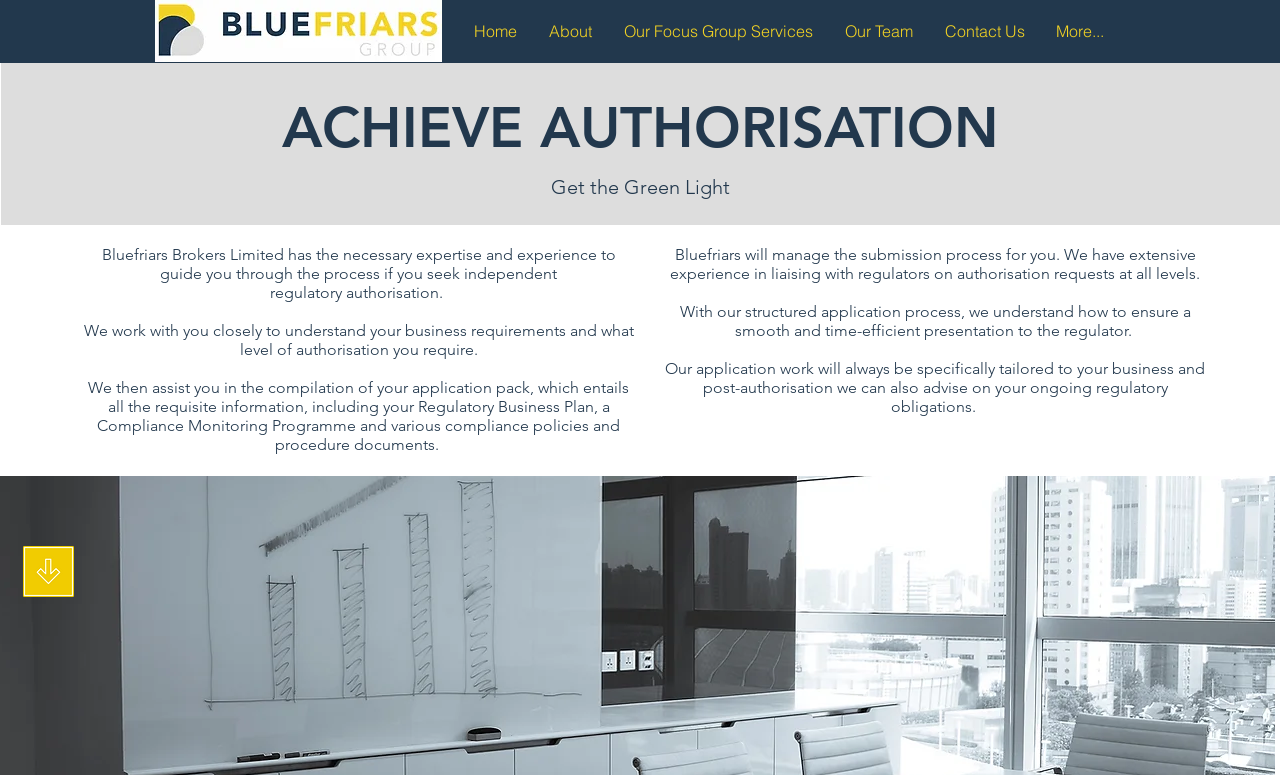Determine the bounding box for the described UI element: "About".

[0.416, 0.001, 0.475, 0.079]